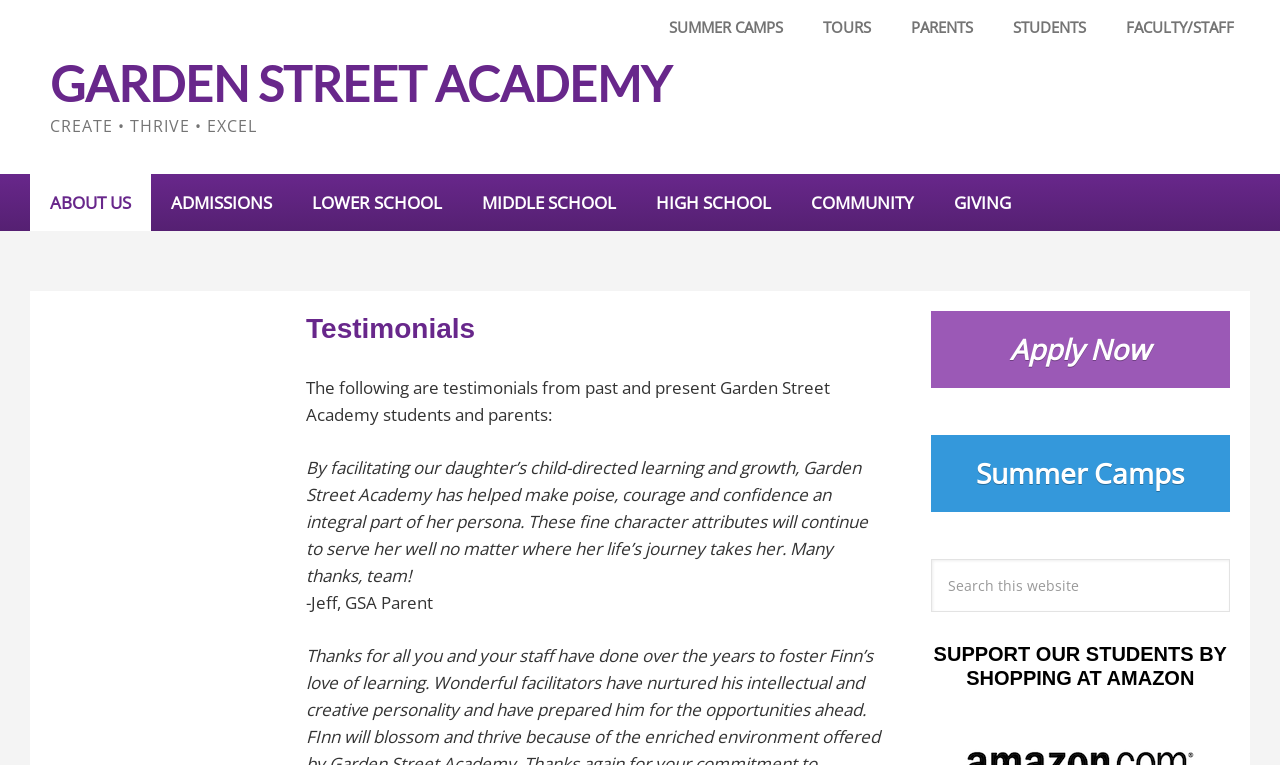Extract the bounding box coordinates for the described element: "name="s" placeholder="Search this website"". The coordinates should be represented as four float numbers between 0 and 1: [left, top, right, bottom].

[0.727, 0.731, 0.961, 0.8]